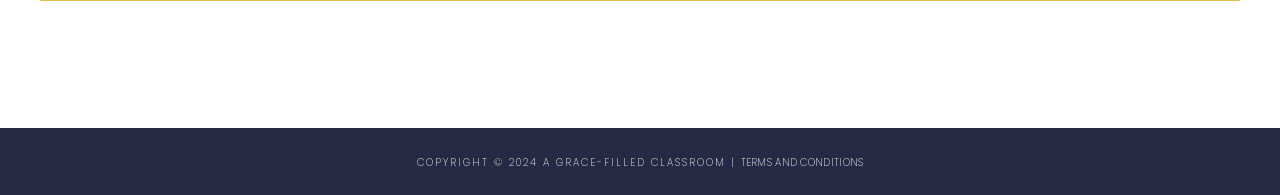What is the topic of the first post?
Please use the image to deliver a detailed and complete answer.

I looked at the OCR text of the first link element, which says 'I see all the posts of markers organized by color...'. This suggests that the topic of the first post is marker organization.